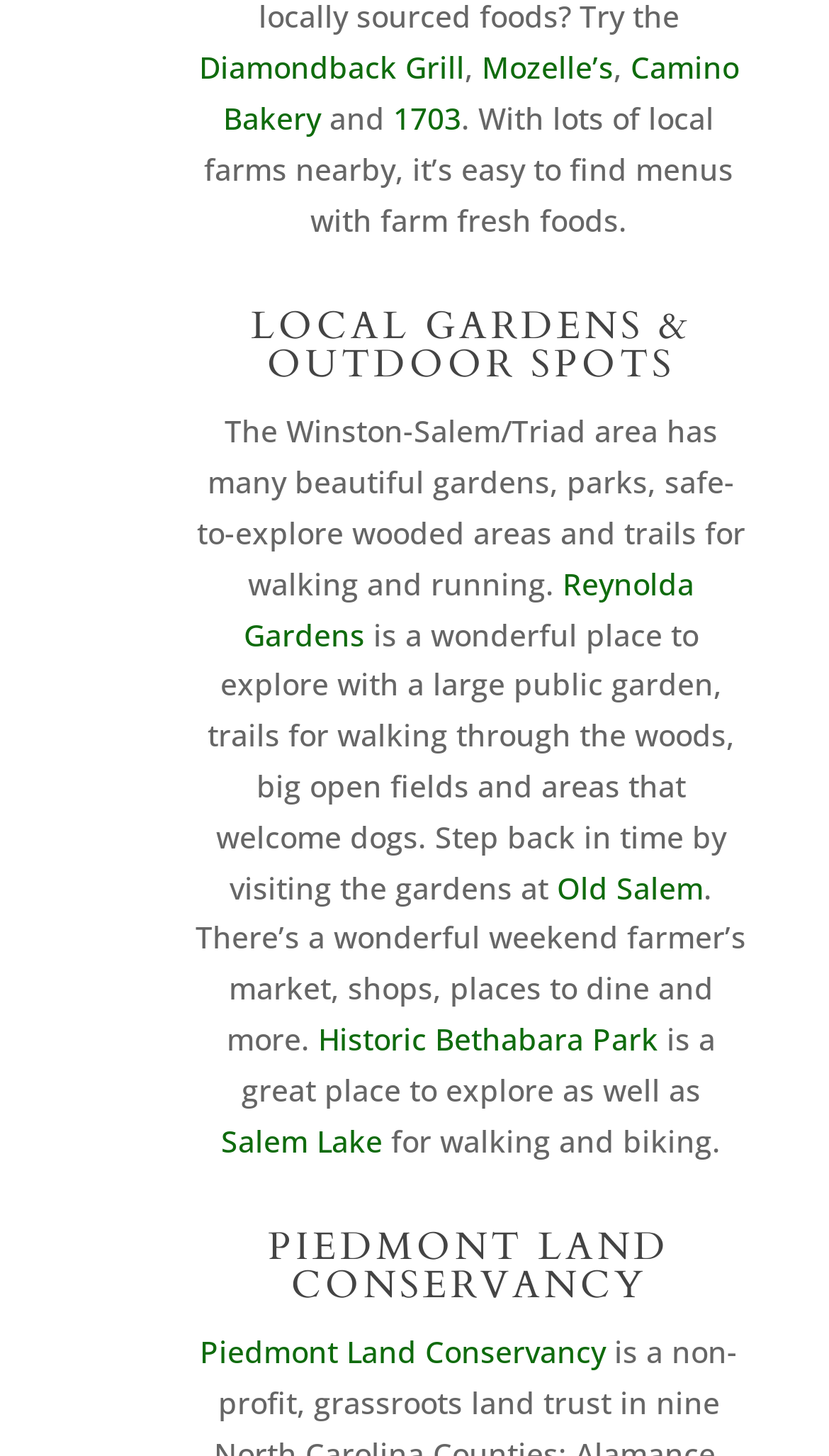Extract the bounding box for the UI element that matches this description: "Camino Bakery".

[0.269, 0.032, 0.891, 0.095]